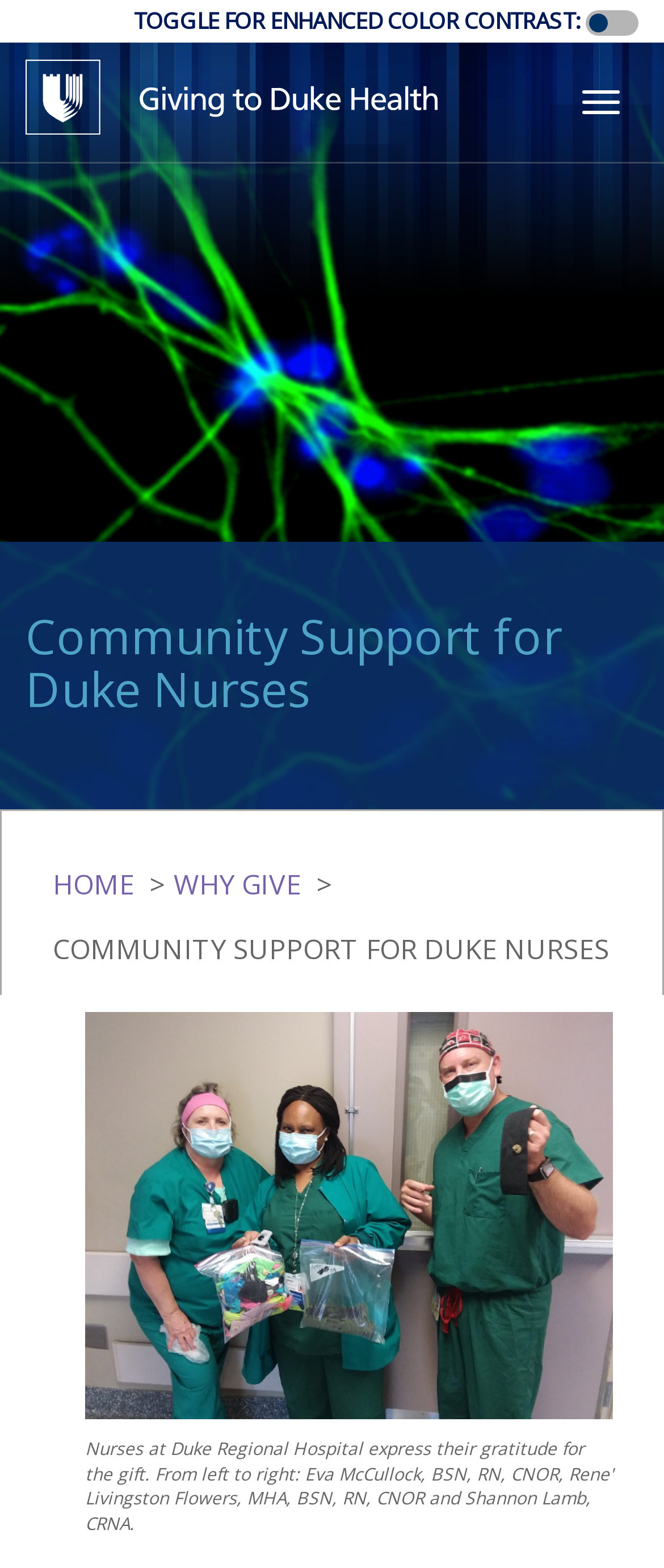Please specify the bounding box coordinates of the region to click in order to perform the following instruction: "Toggle navigation".

[0.849, 0.047, 0.962, 0.084]